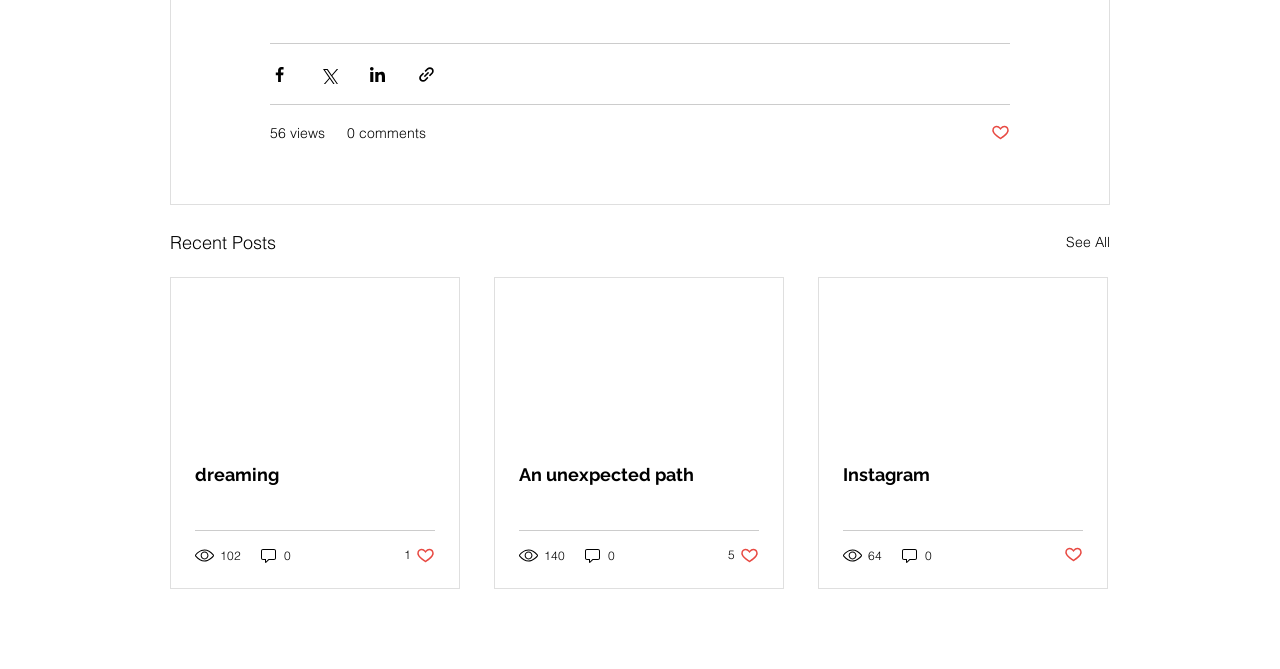How many likes does the third post have?
Can you provide an in-depth and detailed response to the question?

The third post has no likes, as indicated by the button 'Post not marked as liked', which is a child element of the third article element.